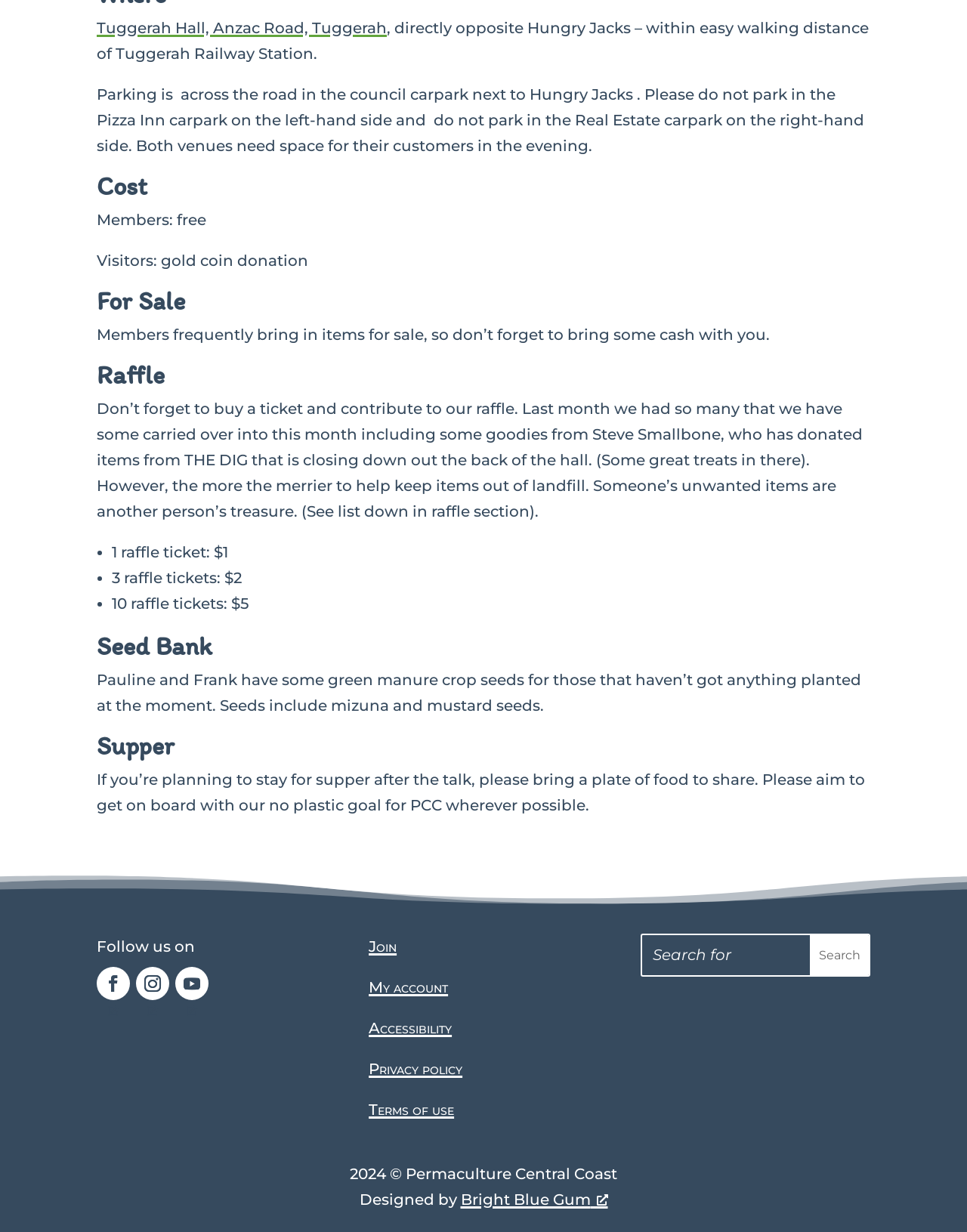Using the description "Tuggerah Hall, Anzac Road, Tuggerah", locate and provide the bounding box of the UI element.

[0.1, 0.015, 0.4, 0.03]